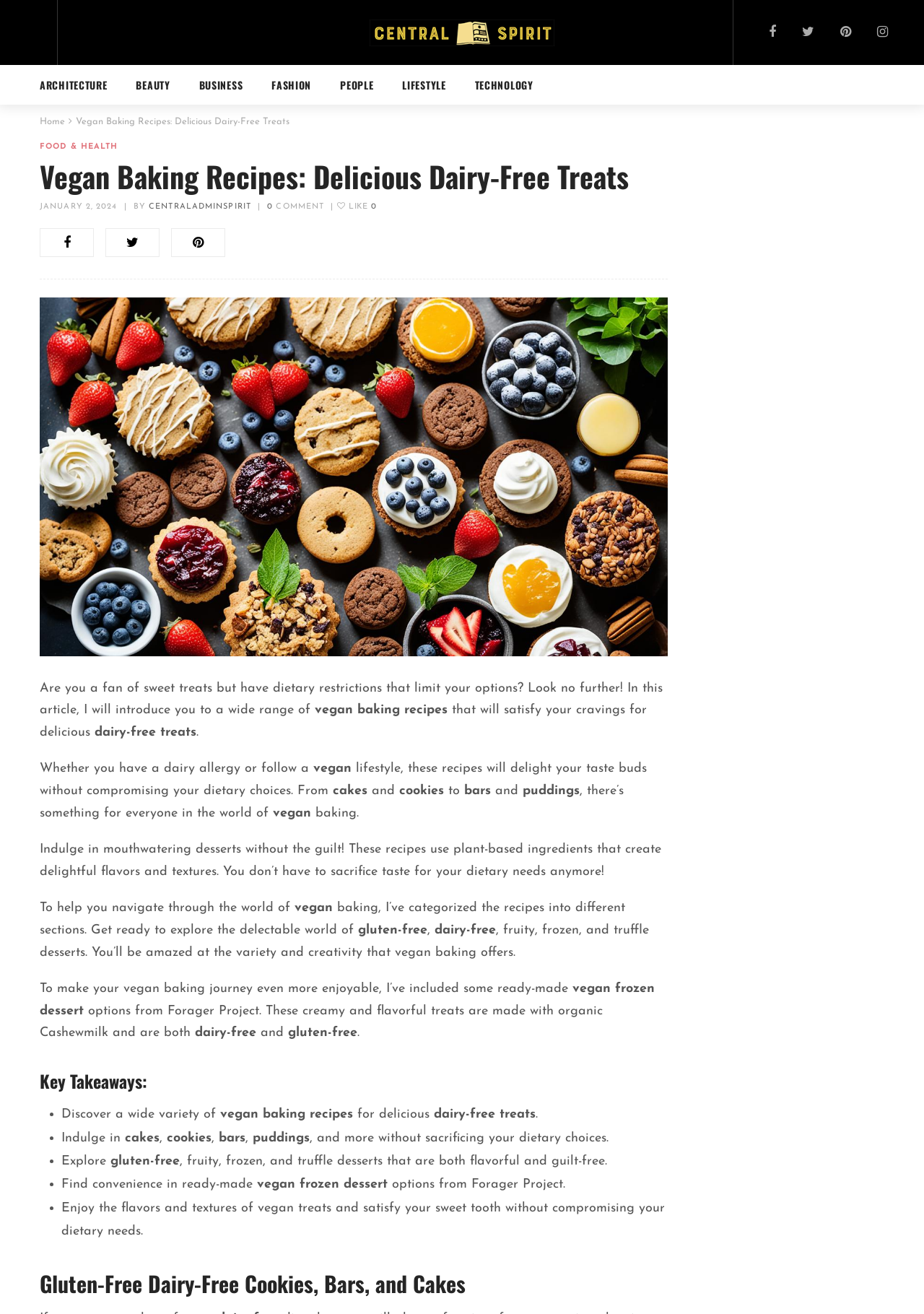How many sections are there in the article?
Based on the visual, give a brief answer using one word or a short phrase.

Multiple